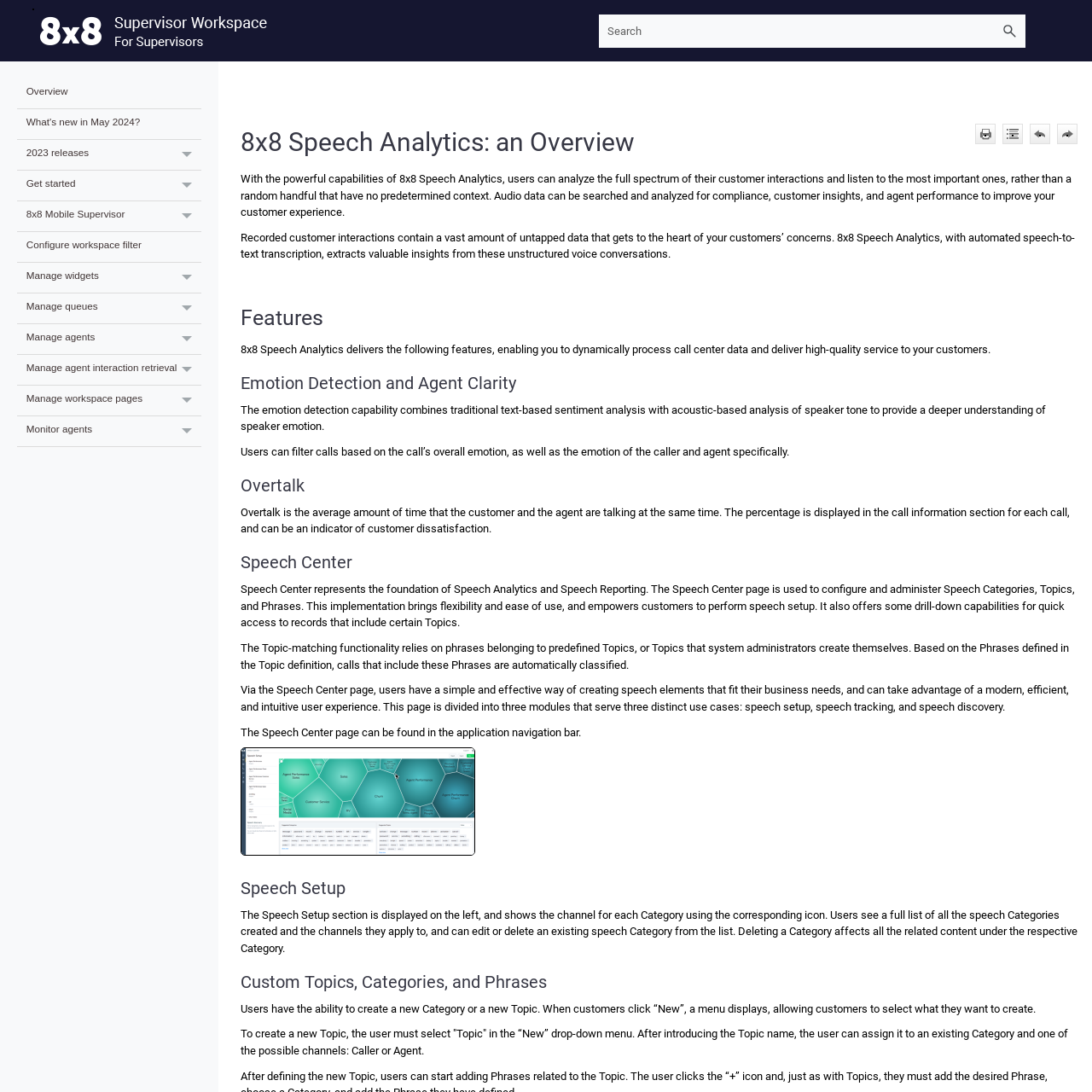What is Overtalk in the context of 8x8 Speech Analytics?
Answer the question in a detailed and comprehensive manner.

Overtalk is defined in the StaticText element with the text 'Overtalk is the average amount of time that the customer and the agent are talking at the same time.' This definition can be found in the section with the heading 'Overtalk'.